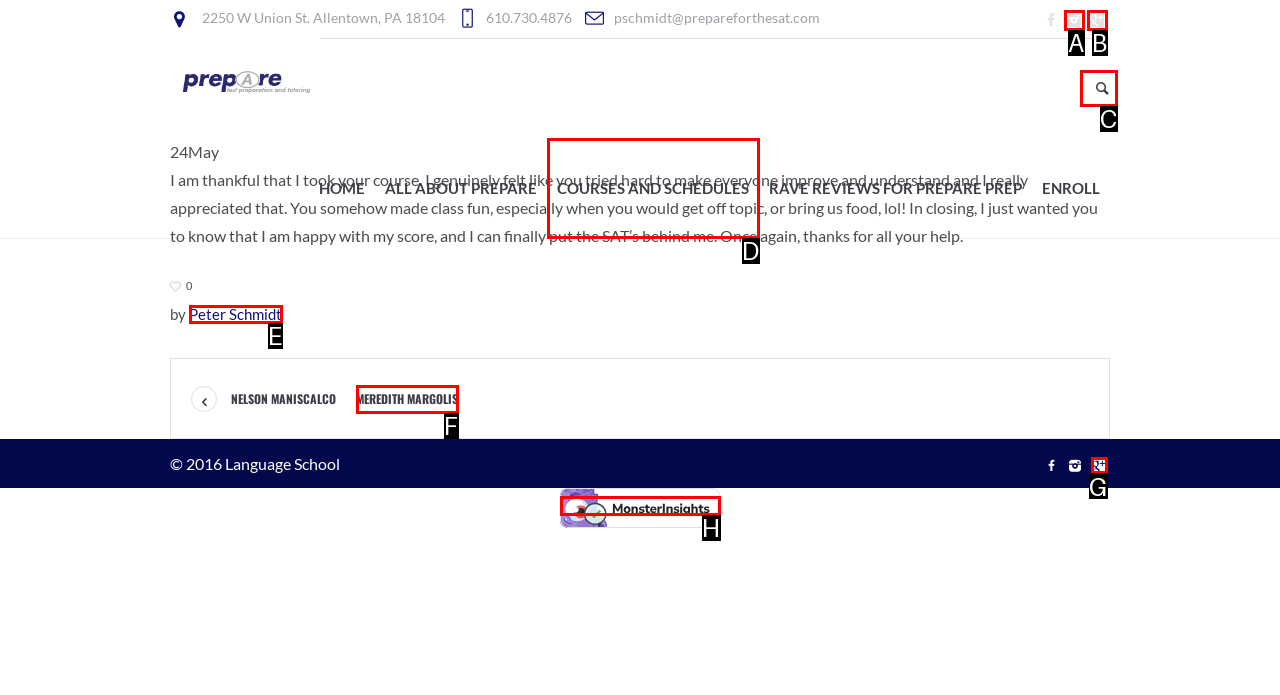Specify which HTML element I should click to complete this instruction: Search for something Answer with the letter of the relevant option.

None